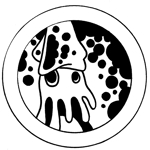Give a detailed account of the visual content in the image.

The image features a stylized black-and-white illustration of a squid, set within a circular border. The squid is depicted with prominent, expressive eyes and tentacles that taper off gracefully. Background elements suggest a sense of depth, enhancing the visual interest with abstract shapes and patterns that mimic underwater bubbles or shadows. This illustration appears in the context of the work titled "Shuffle Up (And Deal)" by Susan DiPlacido, published on January 20, 2005, suggesting a playful or whimsical connection to the overall theme of the fiction piece.